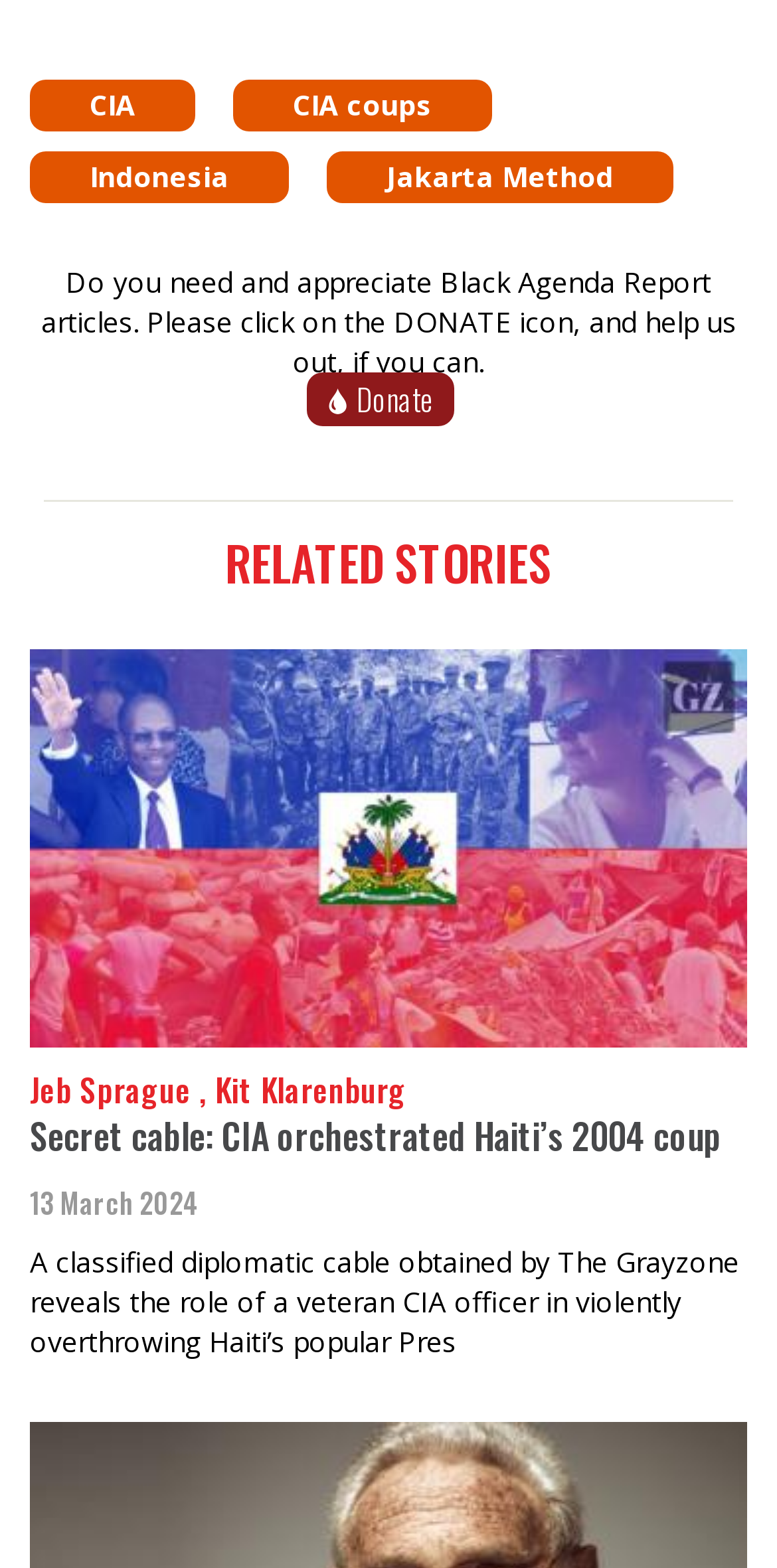From the webpage screenshot, predict the bounding box coordinates (top-left x, top-left y, bottom-right x, bottom-right y) for the UI element described here: Jakarta Method

[0.421, 0.096, 0.867, 0.129]